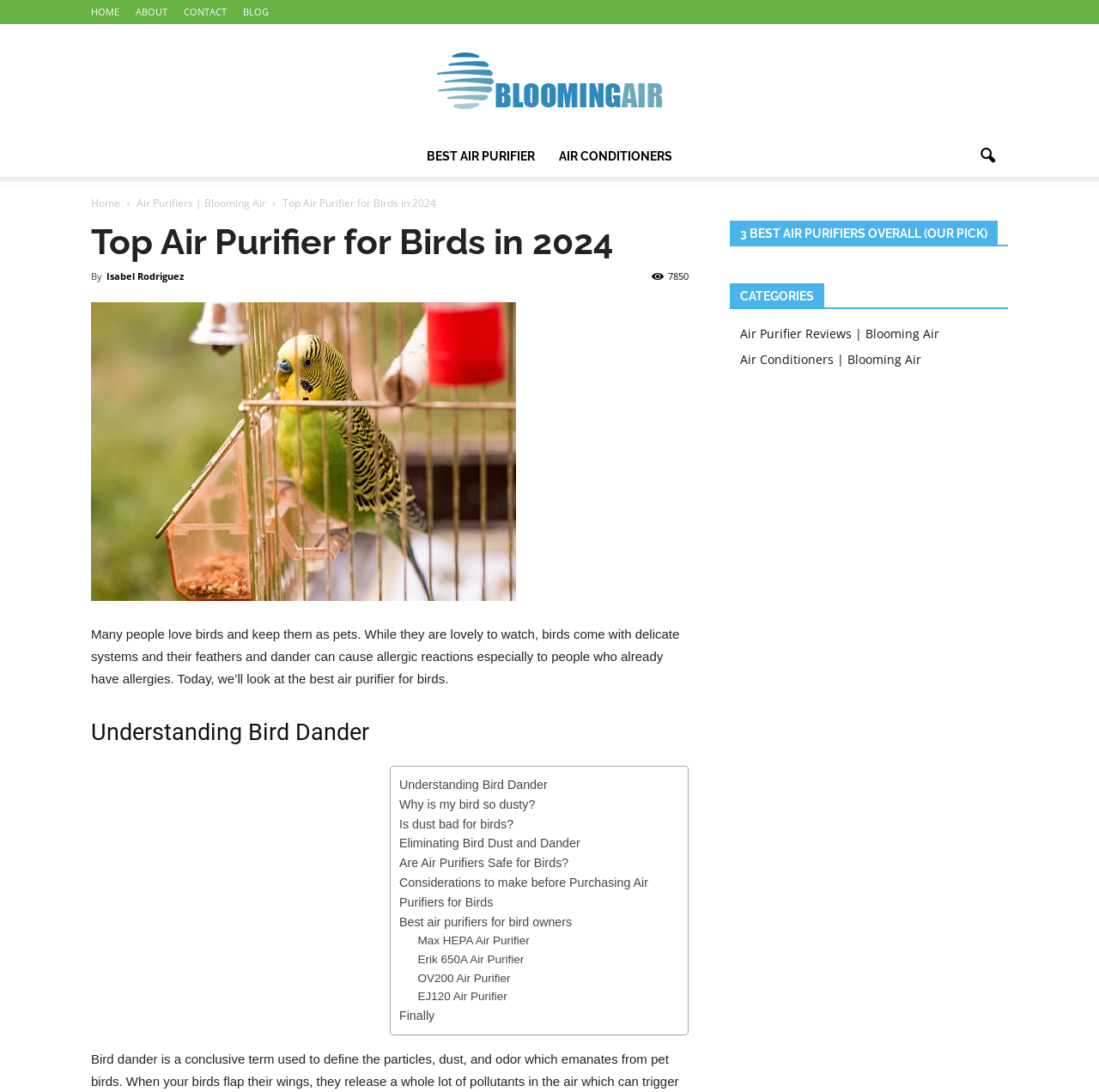Please determine the bounding box of the UI element that matches this description: Travel Log. The coordinates should be given as (top-left x, top-left y, bottom-right x, bottom-right y), with all values between 0 and 1.

None